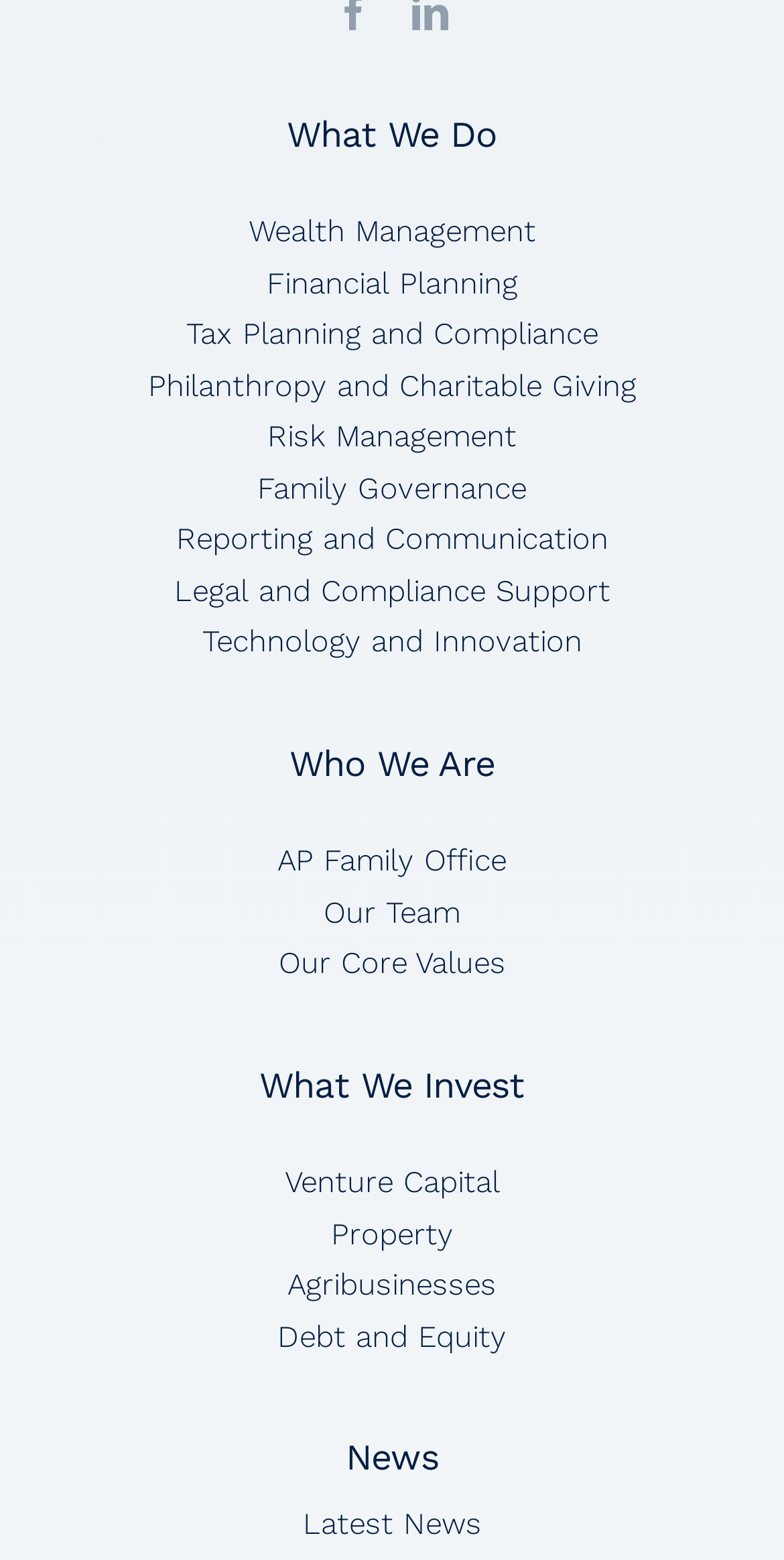Find the bounding box coordinates for the area you need to click to carry out the instruction: "View Wealth Management". The coordinates should be four float numbers between 0 and 1, indicated as [left, top, right, bottom].

[0.317, 0.137, 0.683, 0.16]